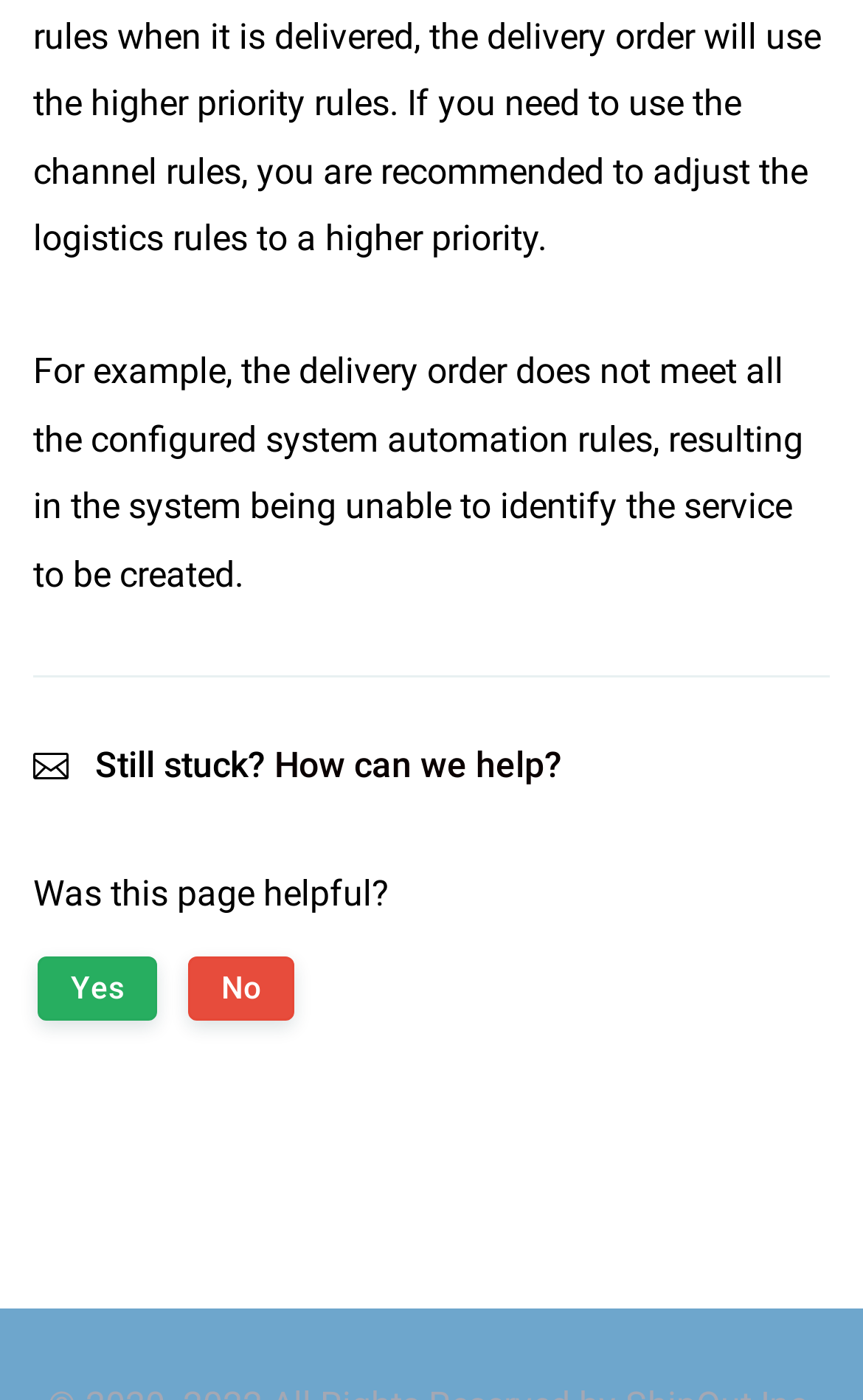Please determine the bounding box coordinates for the UI element described here. Use the format (top-left x, top-left y, bottom-right x, bottom-right y) with values bounded between 0 and 1: How can we help?

[0.318, 0.531, 0.651, 0.561]